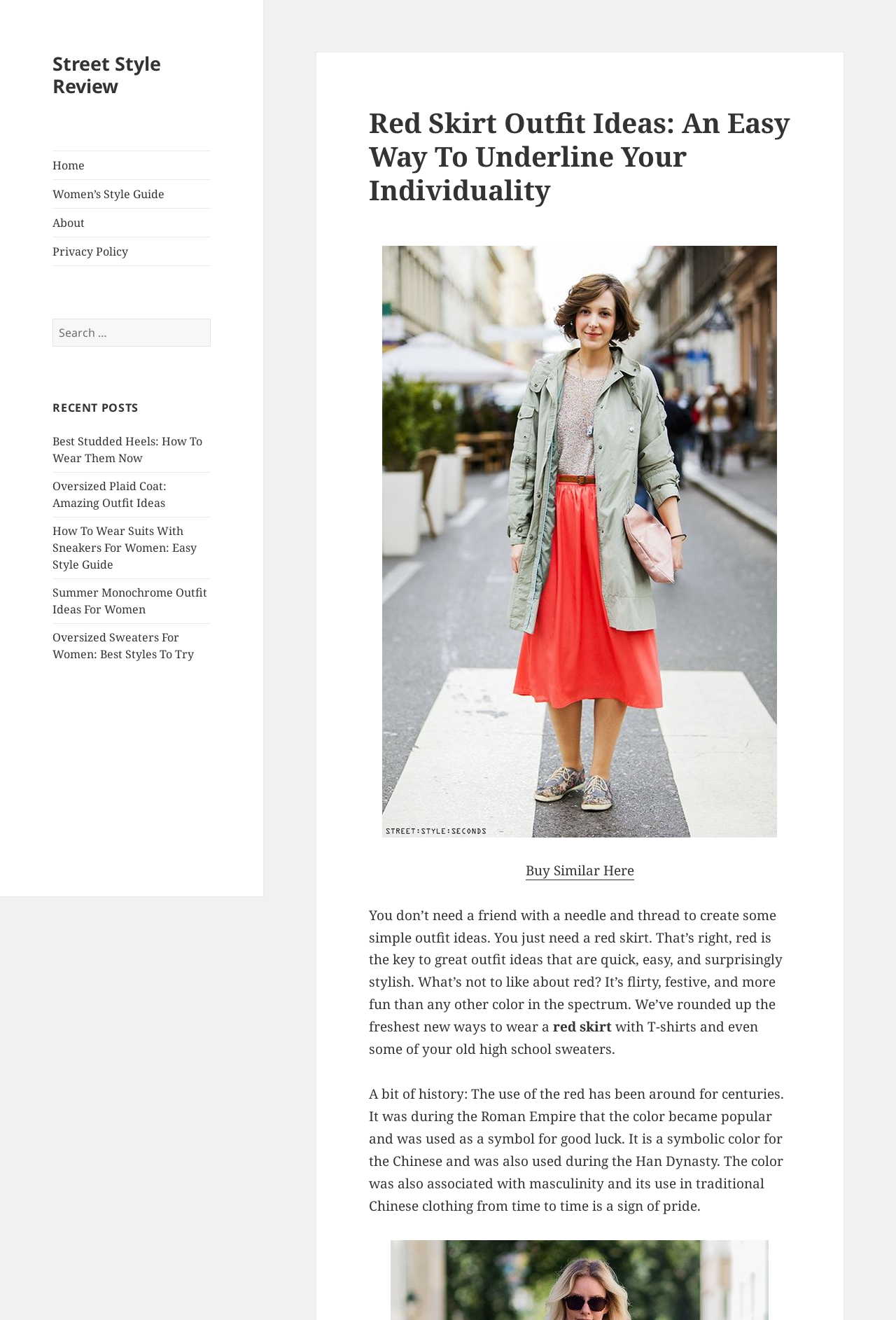Please specify the bounding box coordinates of the area that should be clicked to accomplish the following instruction: "Read about Women’s Style Guide". The coordinates should consist of four float numbers between 0 and 1, i.e., [left, top, right, bottom].

[0.059, 0.136, 0.235, 0.157]